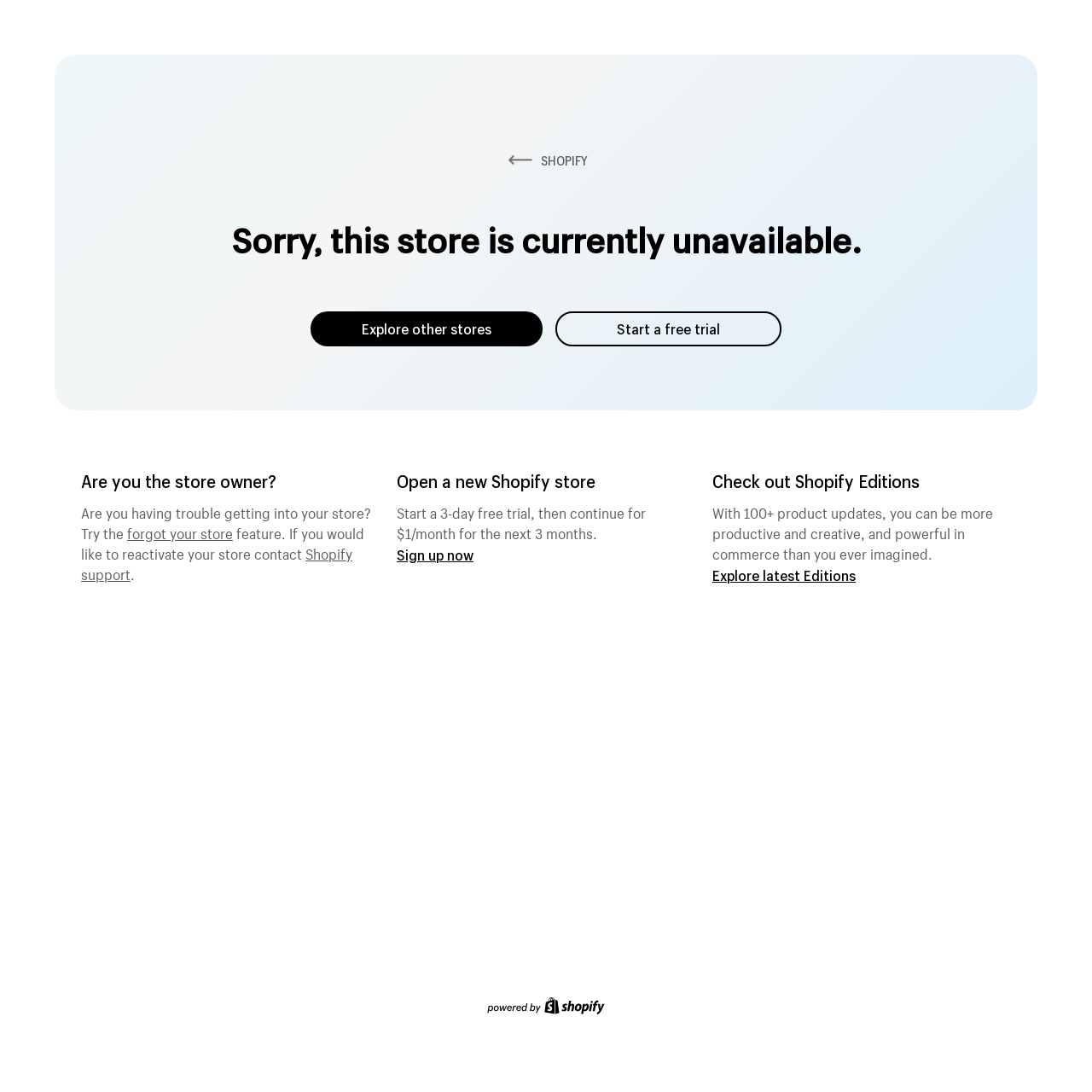What is the purpose of Shopify Editions?
Answer the question using a single word or phrase, according to the image.

To be more productive and creative